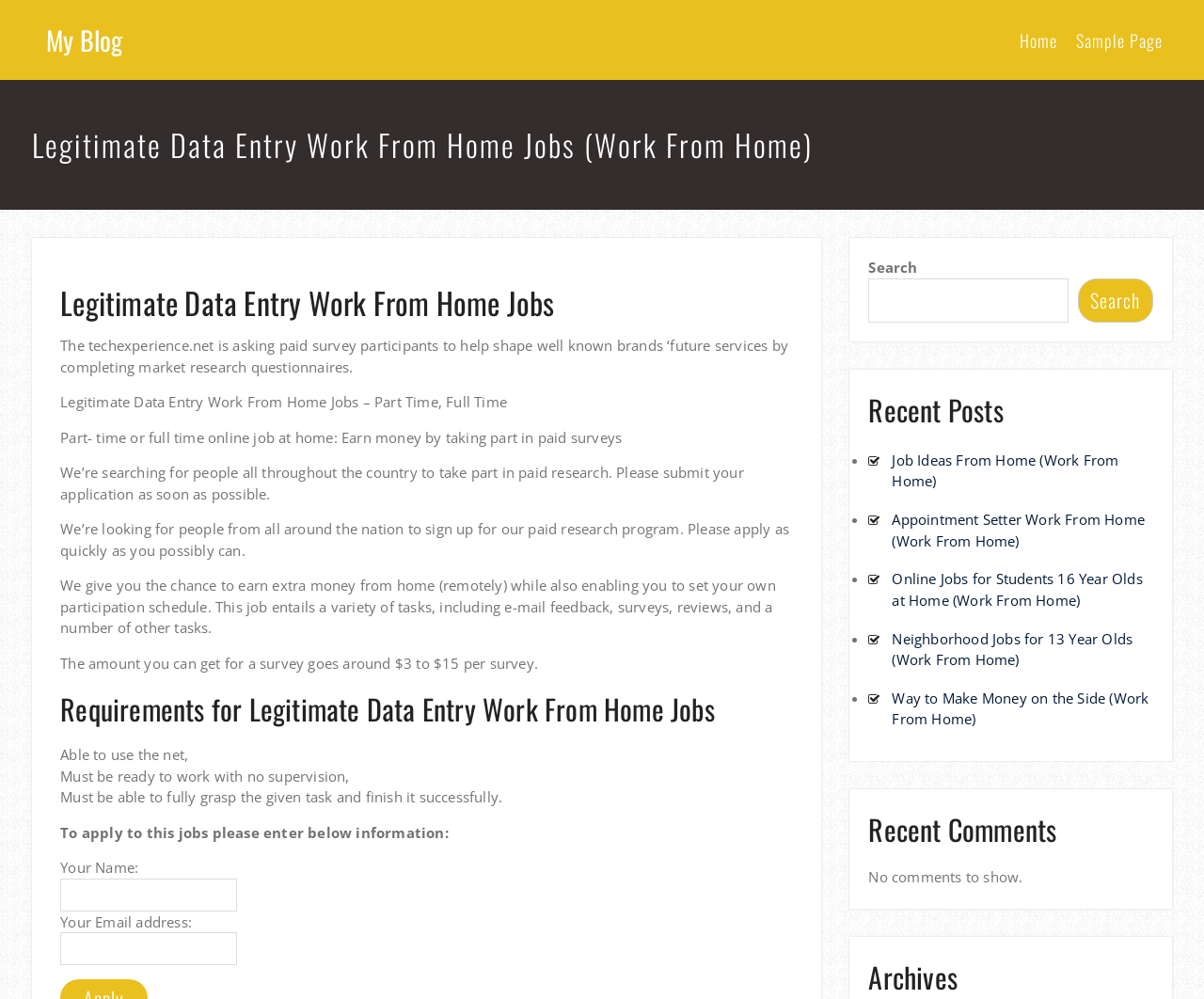What is the primary heading on this webpage?

Legitimate Data Entry Work From Home Jobs (Work From Home)